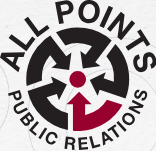What does the bold typography convey?
Please give a detailed and elaborate answer to the question based on the image.

According to the caption, the bold typography in the logo emphasizes the brand's authority and professional identity in the competitive PR landscape, highlighting the agency's expertise and credibility.